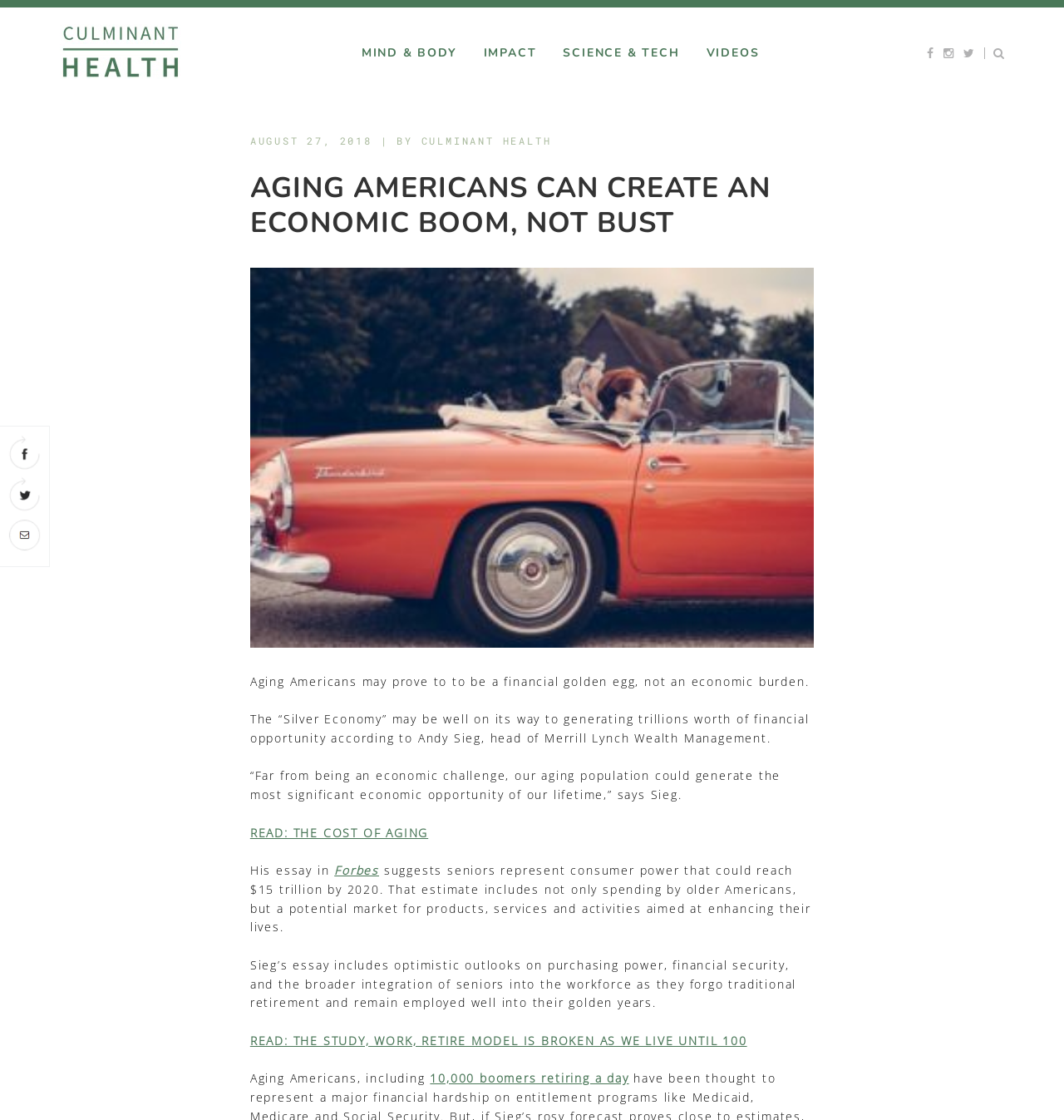Who is the head of Merrill Lynch Wealth Management?
Please answer the question with as much detail as possible using the screenshot.

The article mentions that Andy Sieg, the head of Merrill Lynch Wealth Management, believes that the 'Silver Economy' could generate trillions worth of financial opportunity. This information can be found in the text of the article.